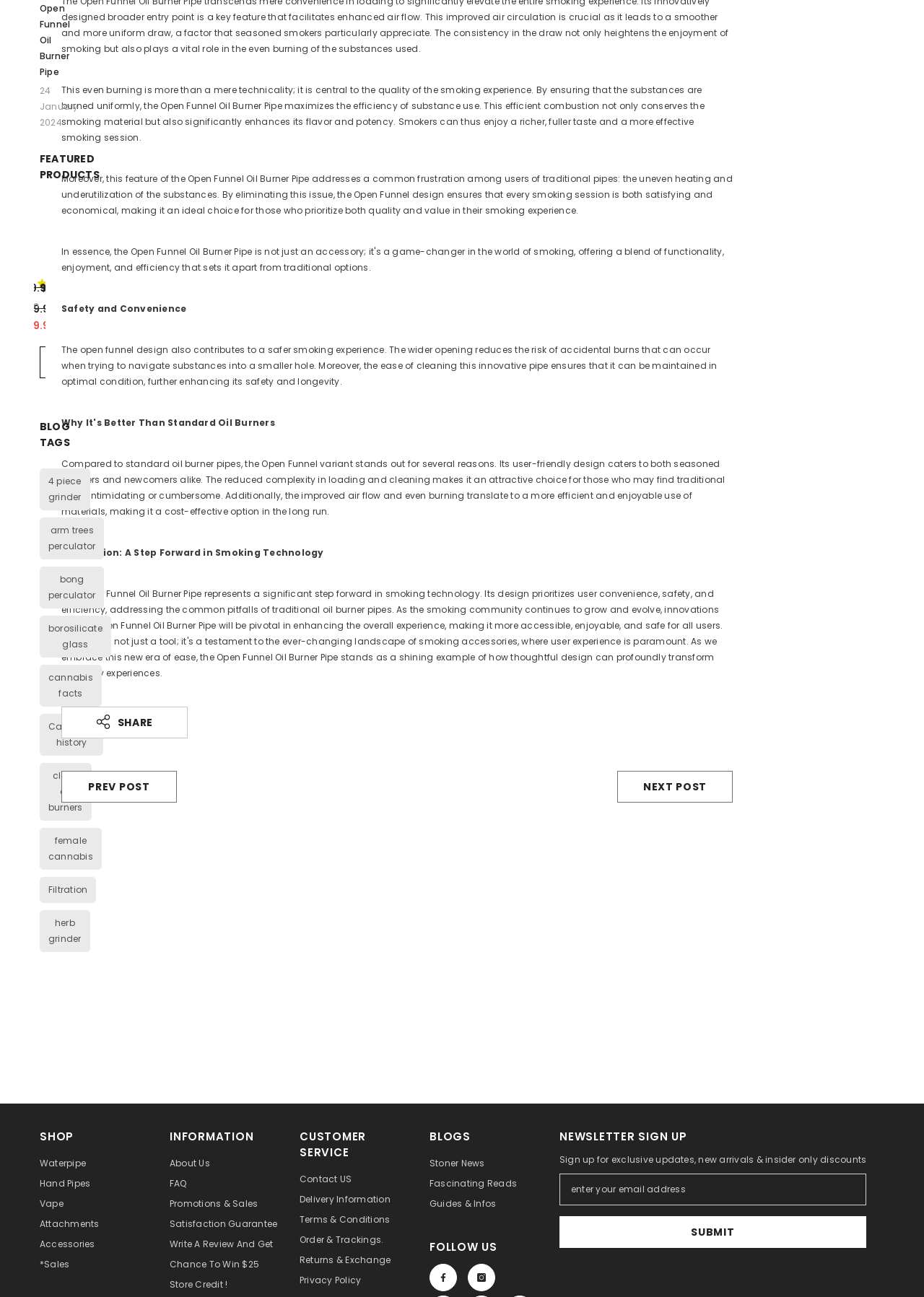Please identify the bounding box coordinates for the region that you need to click to follow this instruction: "Read the blog post about the Open Funnel Oil Burner Pipe".

[0.23, 0.065, 0.926, 0.111]